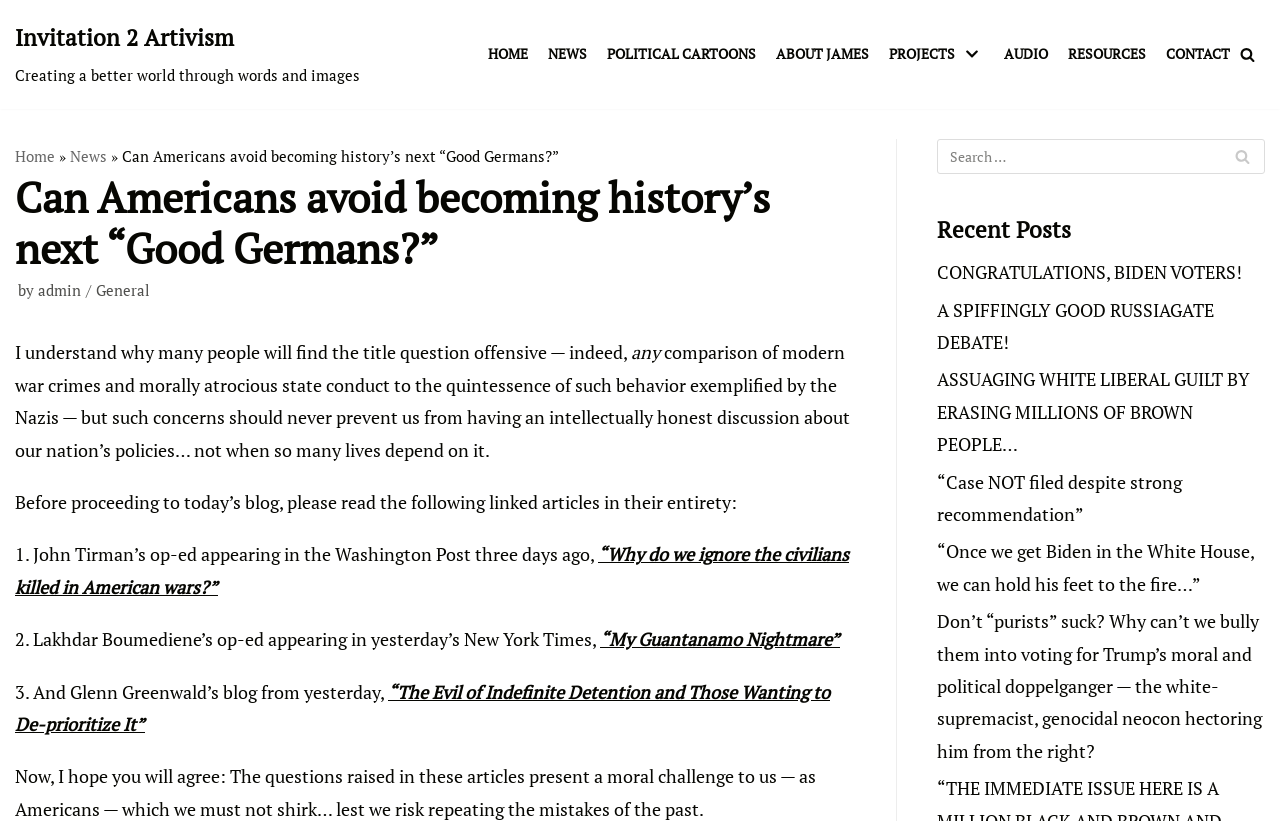Please specify the bounding box coordinates of the element that should be clicked to execute the given instruction: 'Search for something'. Ensure the coordinates are four float numbers between 0 and 1, expressed as [left, top, right, bottom].

[0.732, 0.169, 0.988, 0.212]